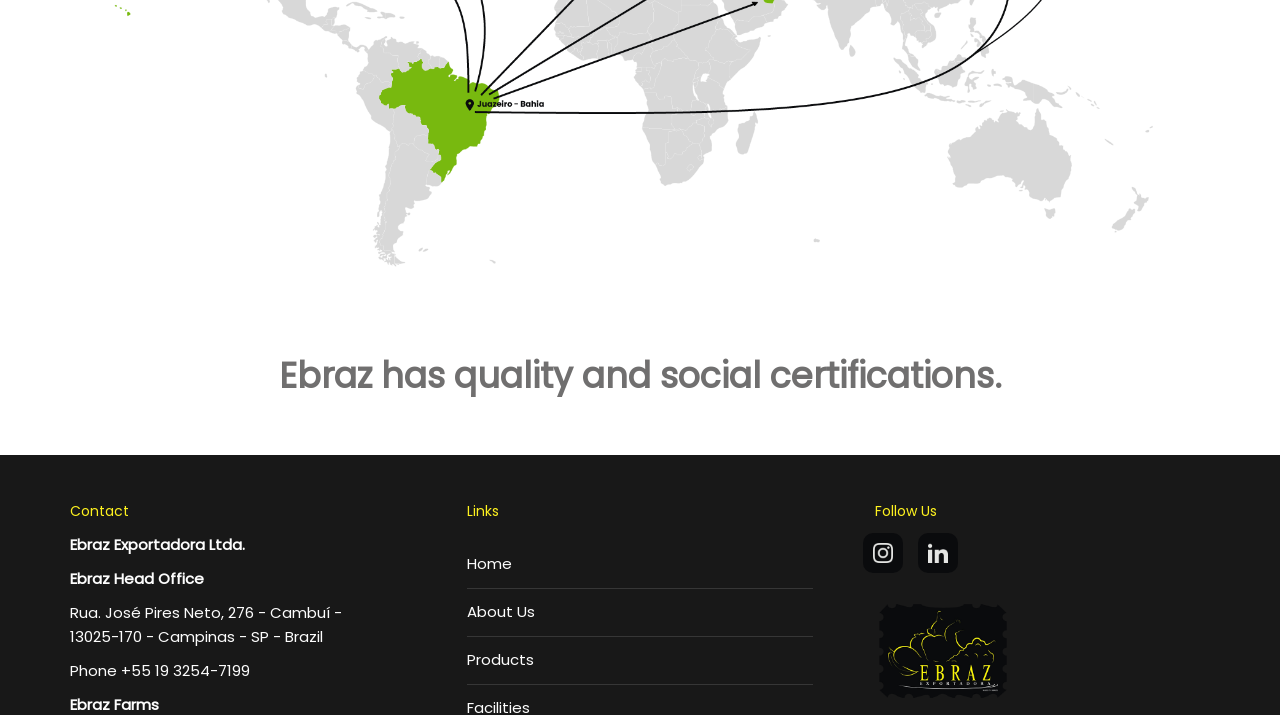Answer the question in one word or a short phrase:
What is the phone number?

+55 19 3254-7199